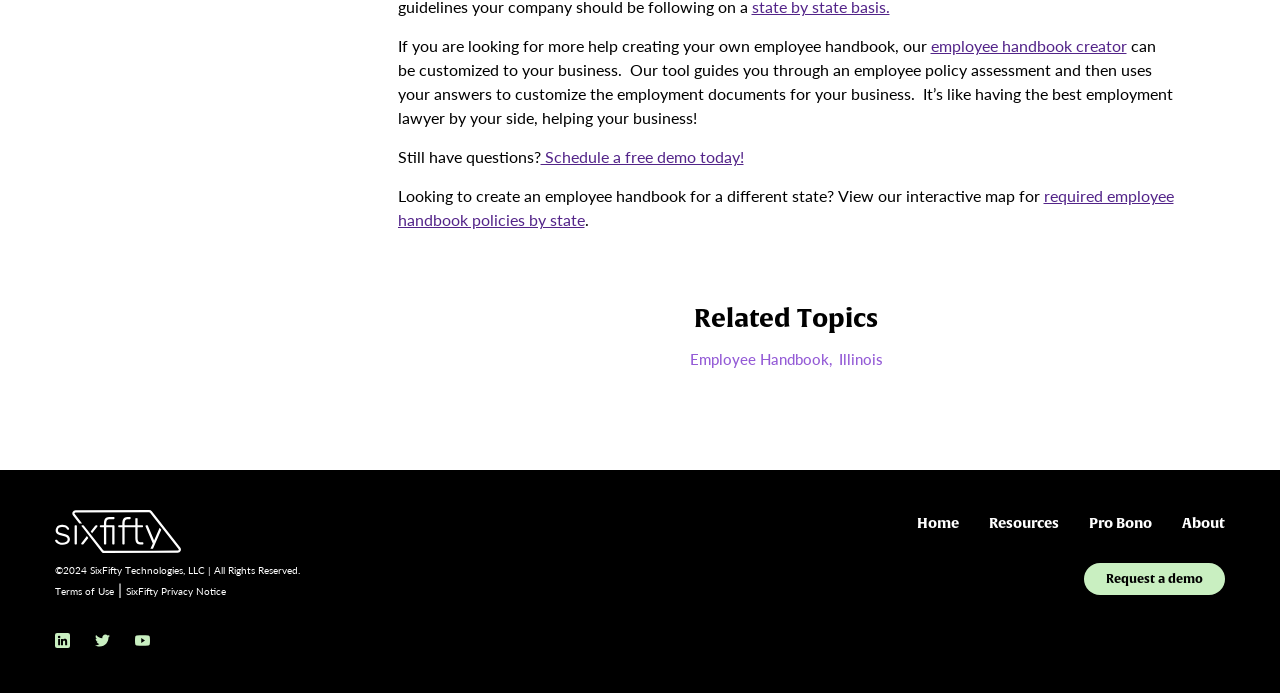Pinpoint the bounding box coordinates of the clickable area needed to execute the instruction: "View required employee handbook policies by state". The coordinates should be specified as four float numbers between 0 and 1, i.e., [left, top, right, bottom].

[0.311, 0.265, 0.917, 0.334]